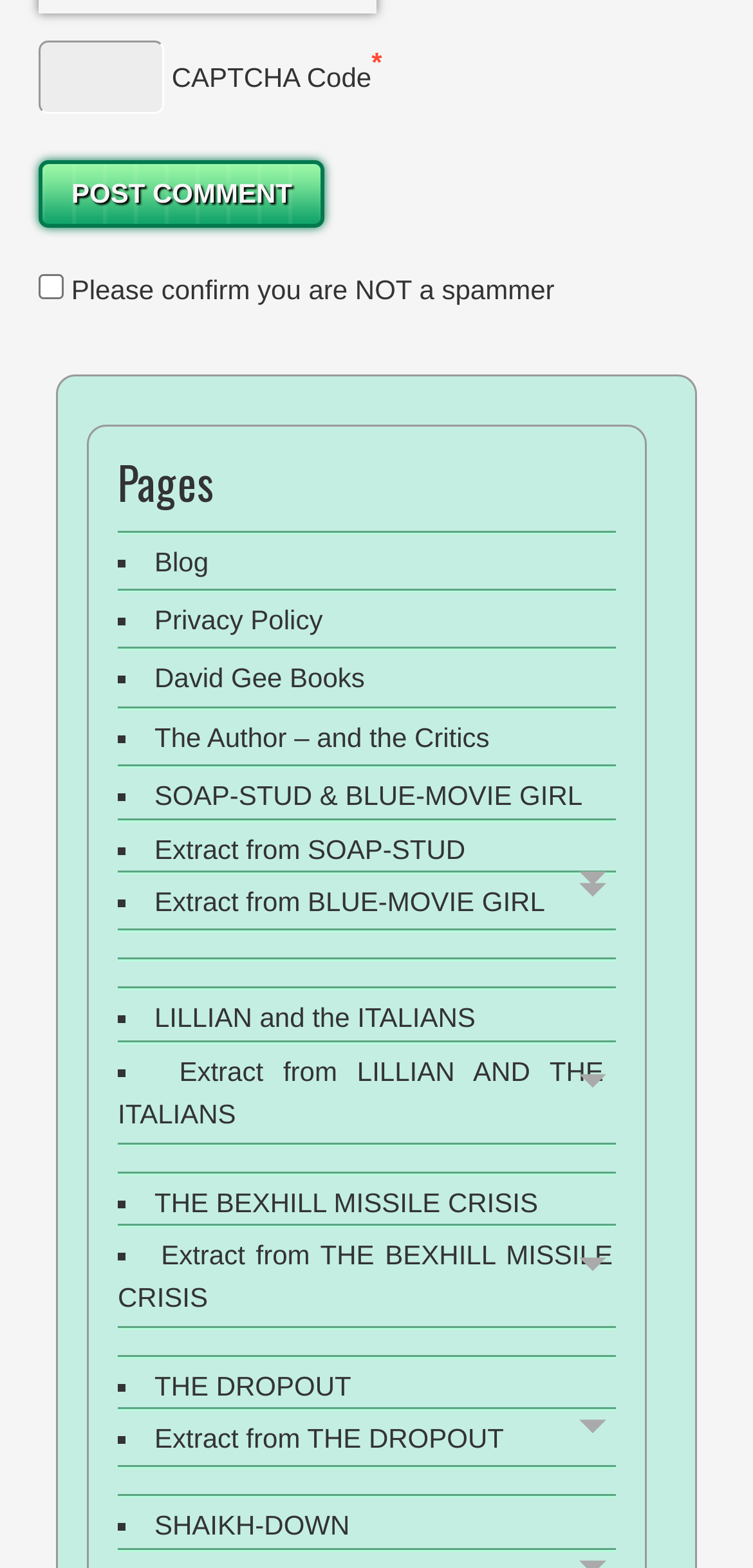Determine the bounding box coordinates of the section I need to click to execute the following instruction: "Go to the Blog page". Provide the coordinates as four float numbers between 0 and 1, i.e., [left, top, right, bottom].

[0.205, 0.348, 0.277, 0.368]